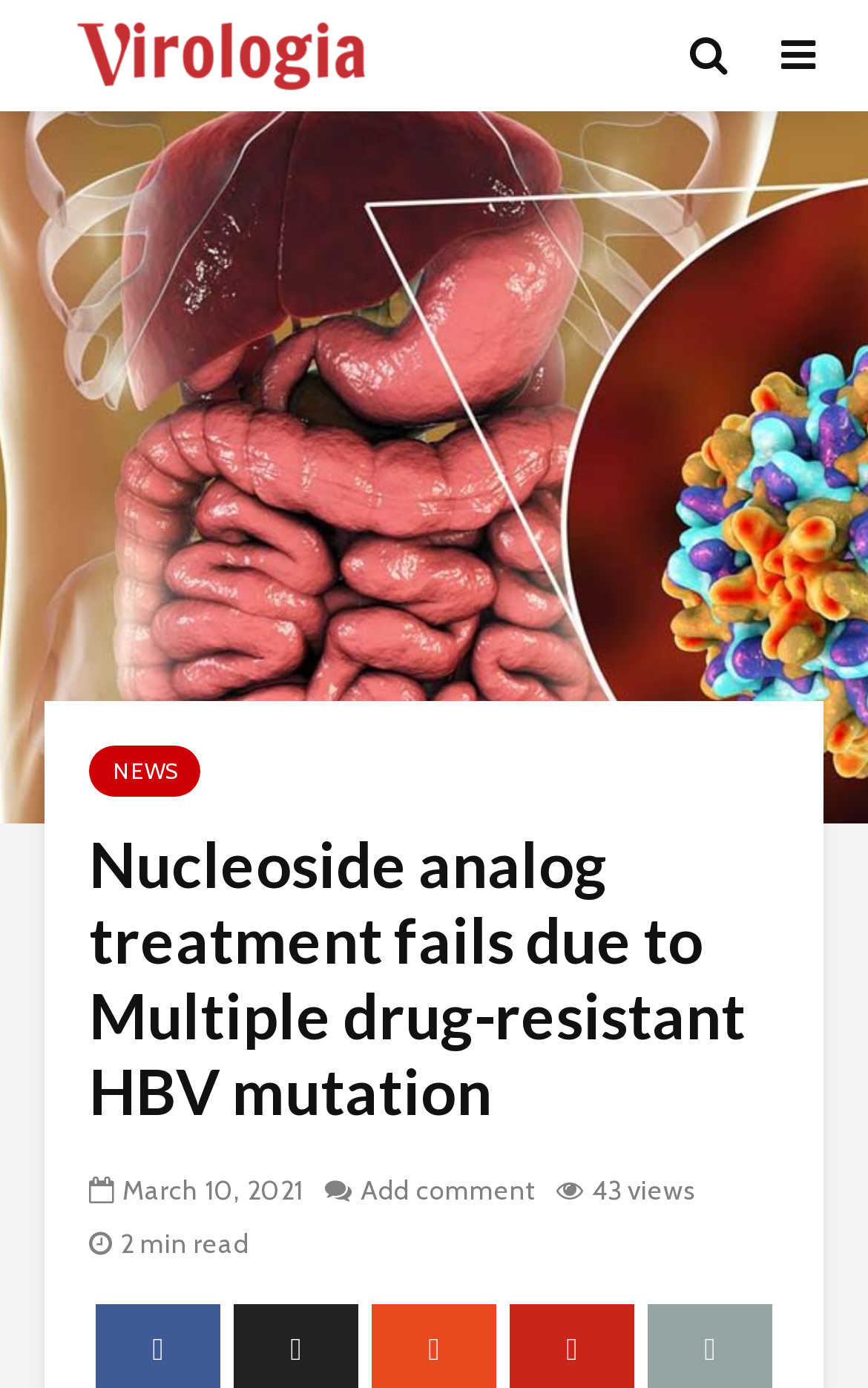Please find the bounding box for the UI element described by: "News".

[0.103, 0.537, 0.231, 0.574]